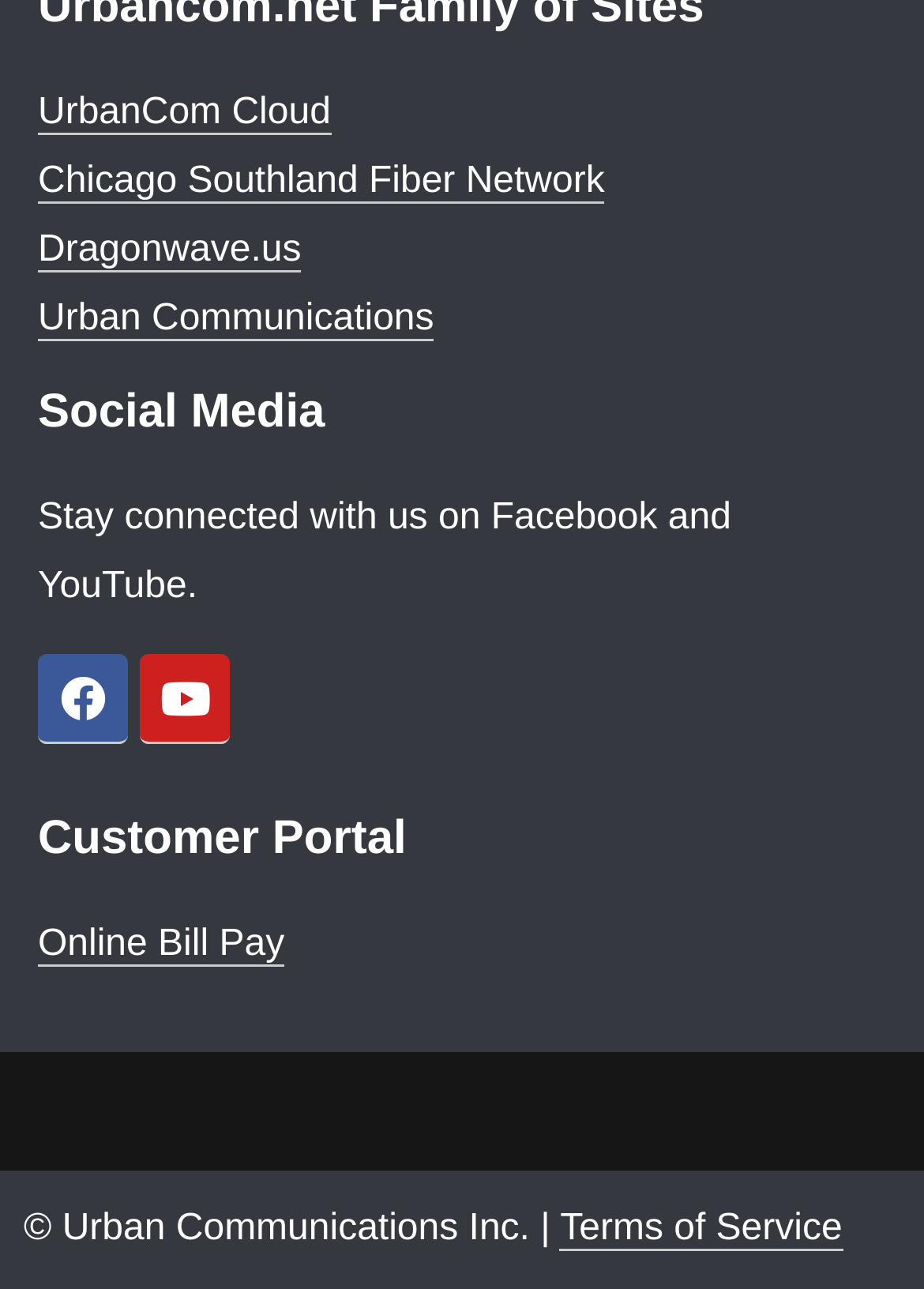Find and indicate the bounding box coordinates of the region you should select to follow the given instruction: "Access Customer Portal".

[0.041, 0.633, 0.959, 0.669]